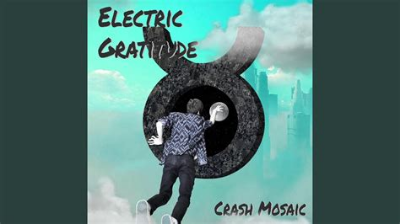Offer a detailed explanation of the image and its components.

The image features an album cover for "Electric Gratitude" by Crash Mosaic. The design prominently displays a stylized bull icon—symbolizing strength and determination—against a dreamy aqua background that evokes a sense of serenity and creativity. A figure in a patterned blue shirt leans against the bull symbol, suggesting a sense of connection or interaction with the artwork. The title "Electric Gratitude" is boldly placed at the top, enhancing the cover's artistic flair. The overall composition combines elements of modern graphic design with a hint of playful abstraction, inviting listeners to explore the music within.